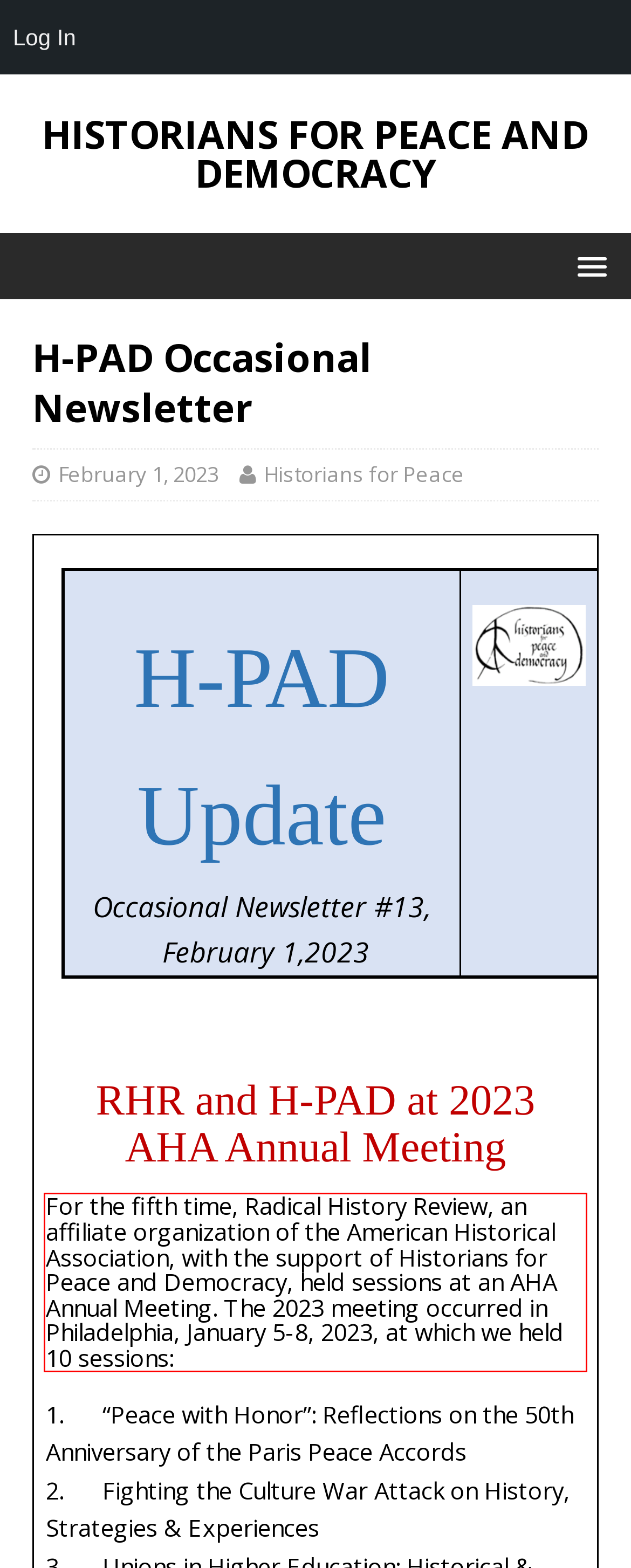You have a screenshot of a webpage, and there is a red bounding box around a UI element. Utilize OCR to extract the text within this red bounding box.

For the fifth time, Radical History Review, an affiliate organization of the American Historical Association, with the support of Historians for Peace and Democracy, held sessions at an AHA Annual Meeting. The 2023 meeting occurred in Philadelphia, January 5-8, 2023, at which we held 10 sessions: